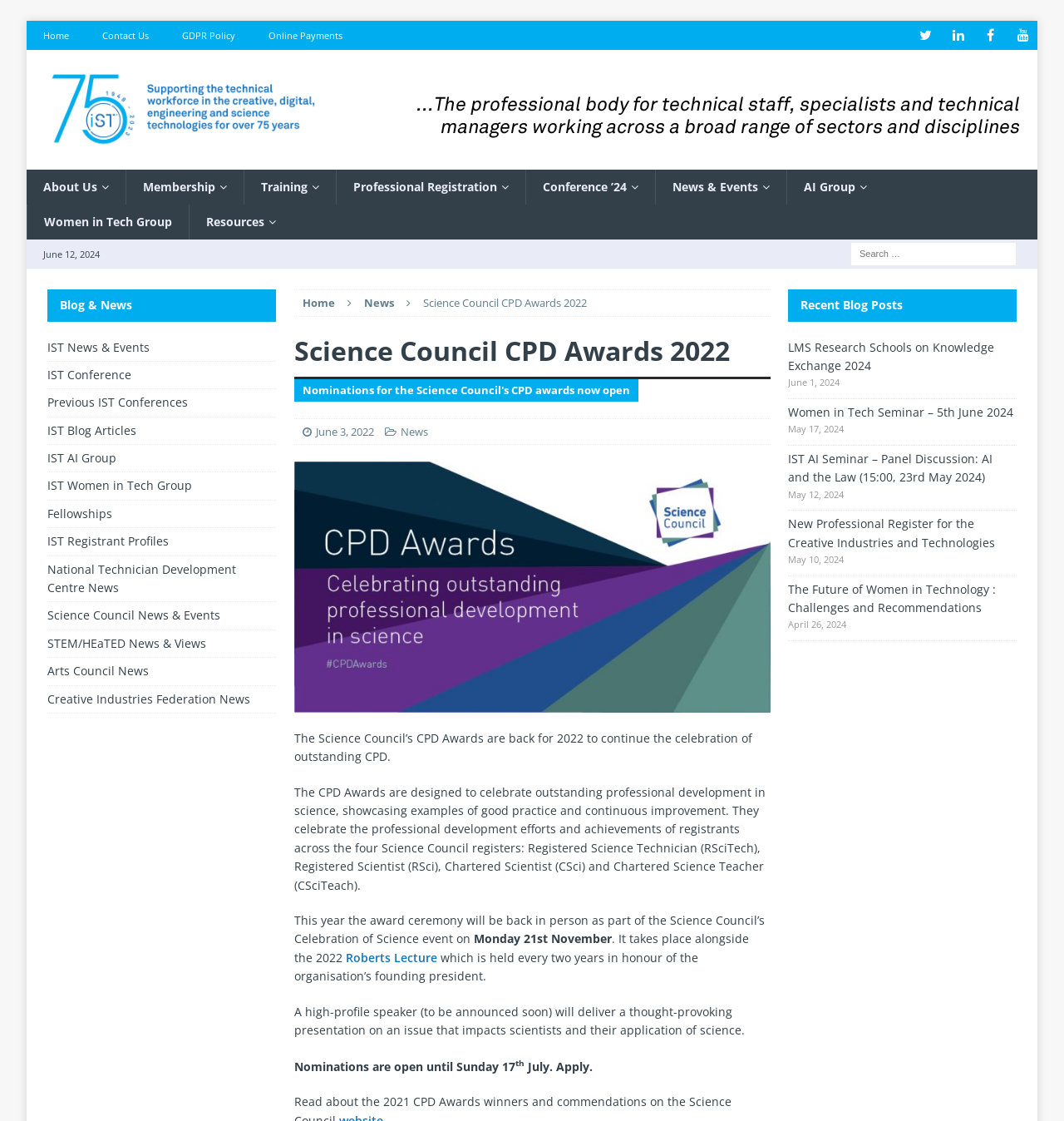For the given element description Privacy Policy, determine the bounding box coordinates of the UI element. The coordinates should follow the format (top-left x, top-left y, bottom-right x, bottom-right y) and be within the range of 0 to 1.

None